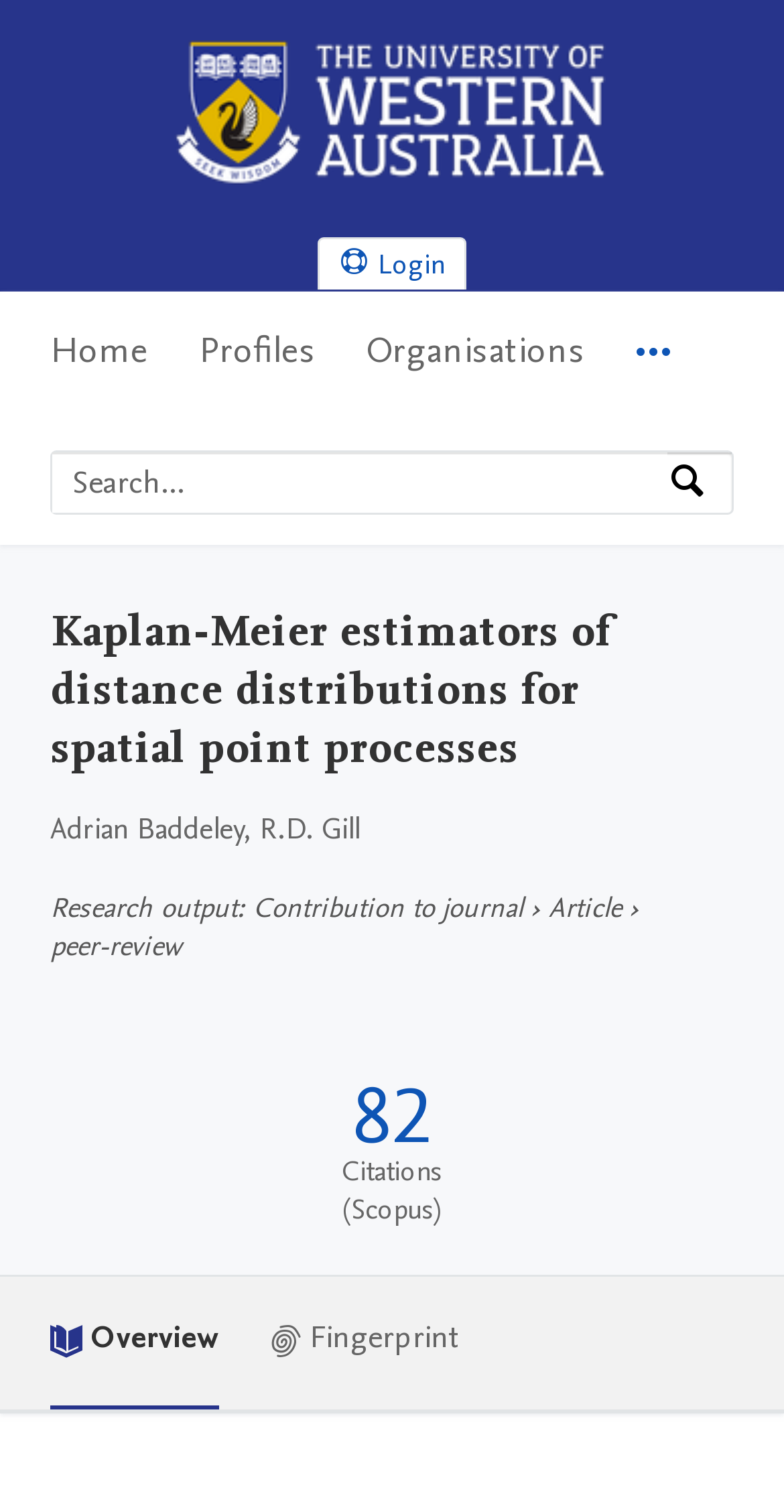What is the name of the research repository?
Please use the image to deliver a detailed and complete answer.

I found the answer by looking at the top-left corner of the webpage, where the logo and the name of the repository are displayed.